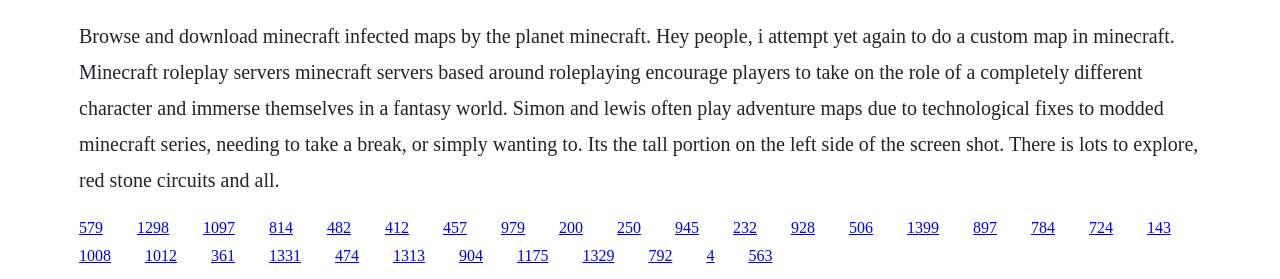Please analyze the image and give a detailed answer to the question:
Is this webpage about Minecraft roleplaying?

This webpage is about Minecraft roleplaying, as mentioned in the StaticText element that talks about 'minecraft roleplay servers' and encourages players to take on the role of a completely different character and immerse themselves in a fantasy world.